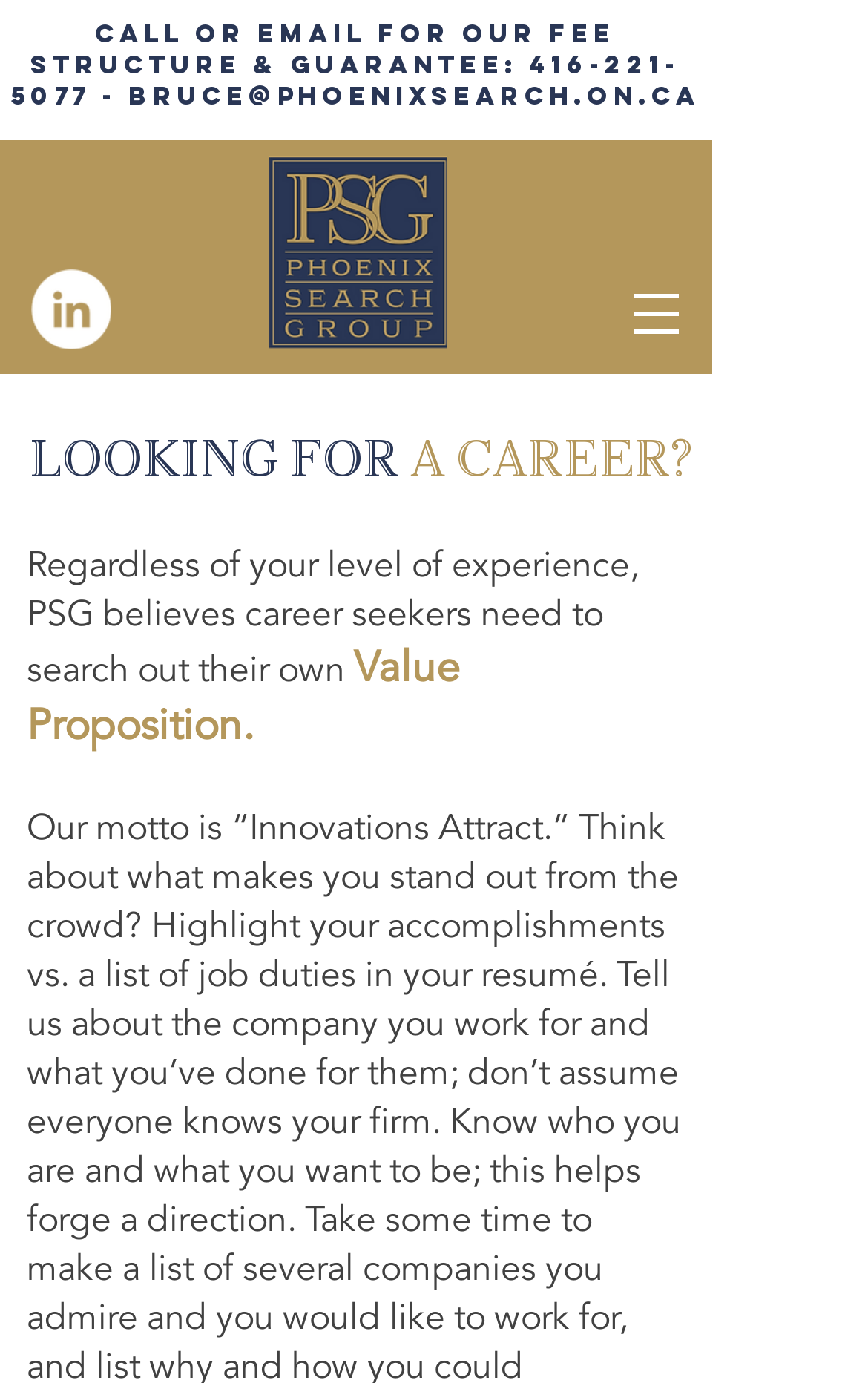Answer this question in one word or a short phrase: What is the phone number to call for fee structure and guarantee?

416-221-5077